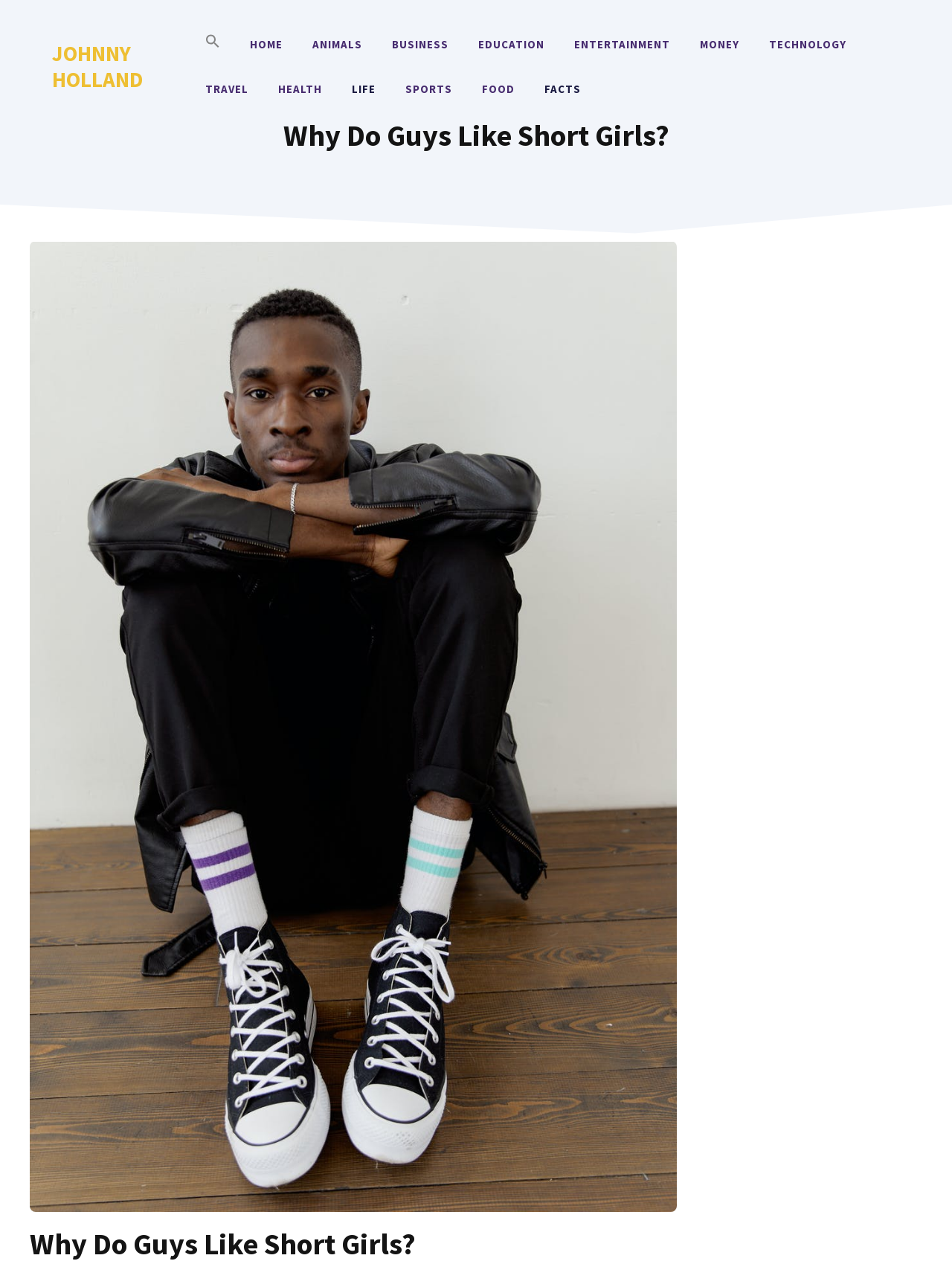Please find the bounding box coordinates of the element's region to be clicked to carry out this instruction: "browse the health category".

[0.277, 0.053, 0.354, 0.088]